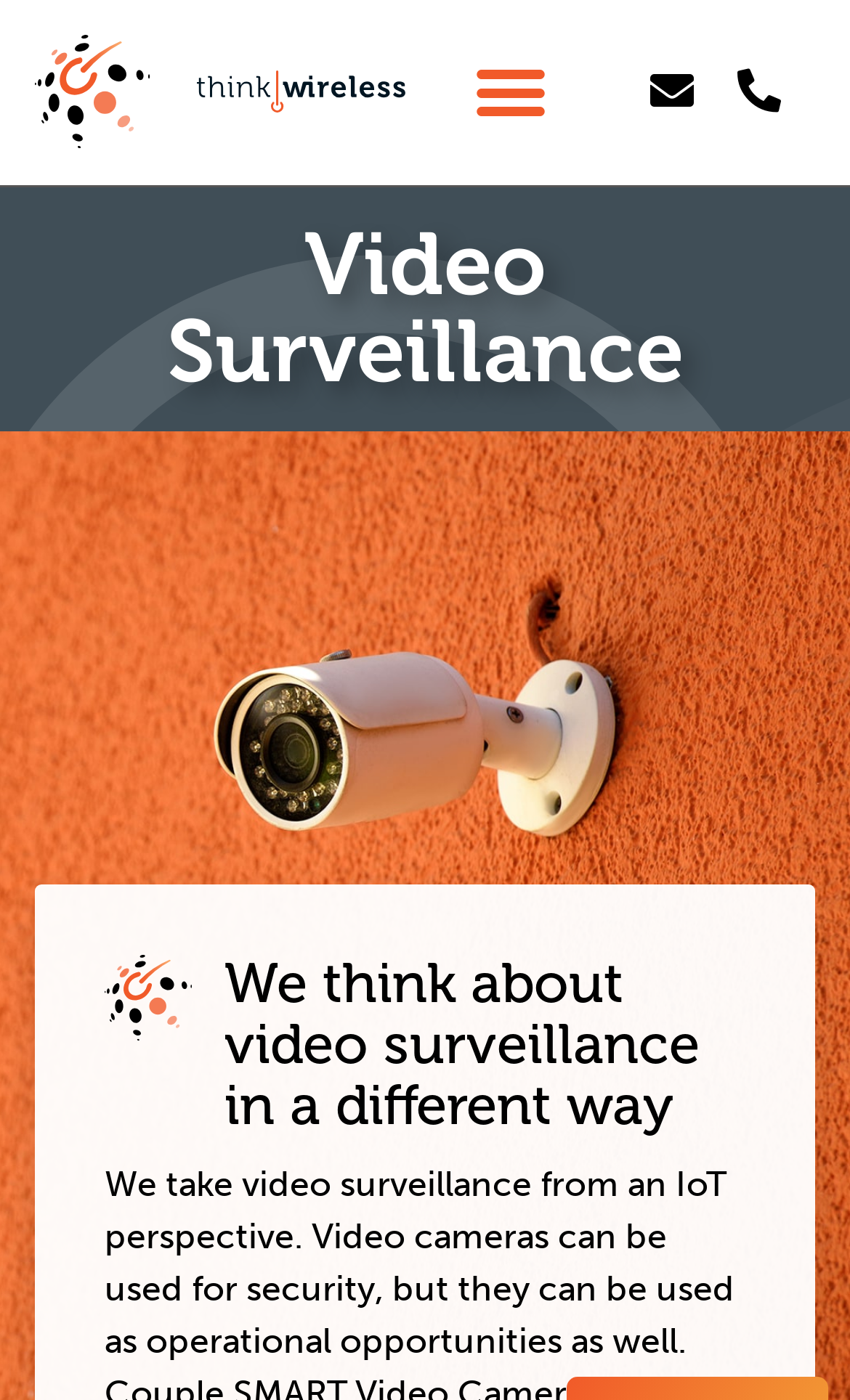Deliver a detailed narrative of the webpage's visual and textual elements.

The webpage is titled "Video Surveillance - Think Wireless" and has a prominent link to "Think Wireless" at the top left corner, accompanied by an image with the same name. To the right of this link is a button labeled "Menu Toggle". 

Further to the right, there are two more links, one with an envelope icon and another with a phone icon. 

Below the top section, a large heading "Video Surveillance" spans across the page. 

Underneath the heading, there is a small image, followed by a paragraph of text that reads "We think about video surveillance in a different way". This text is positioned roughly in the middle of the page.